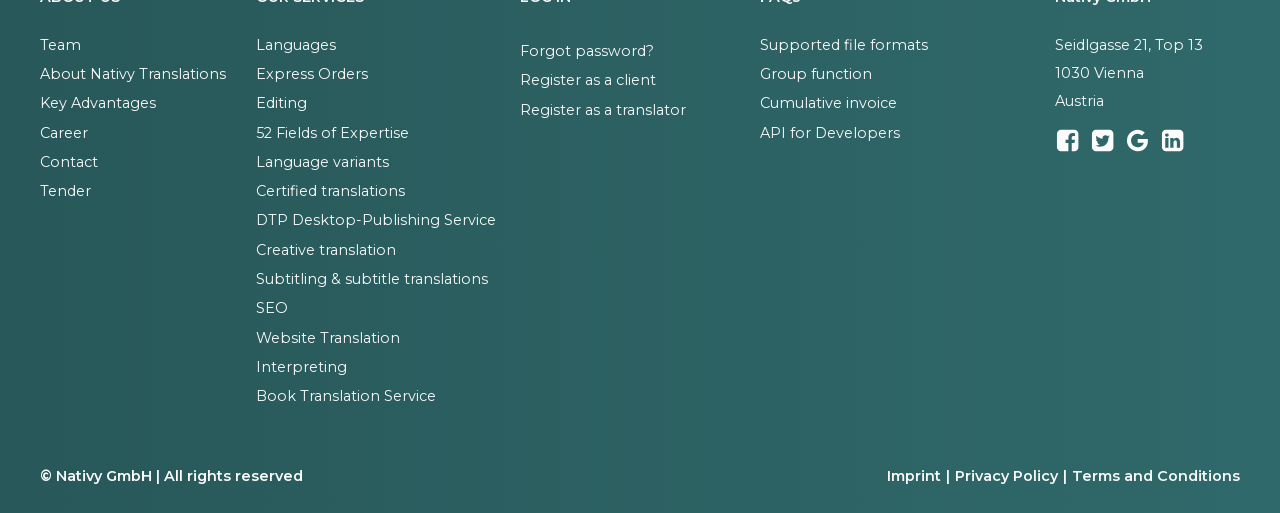Could you specify the bounding box coordinates for the clickable section to complete the following instruction: "View Language variants"?

[0.2, 0.294, 0.304, 0.351]